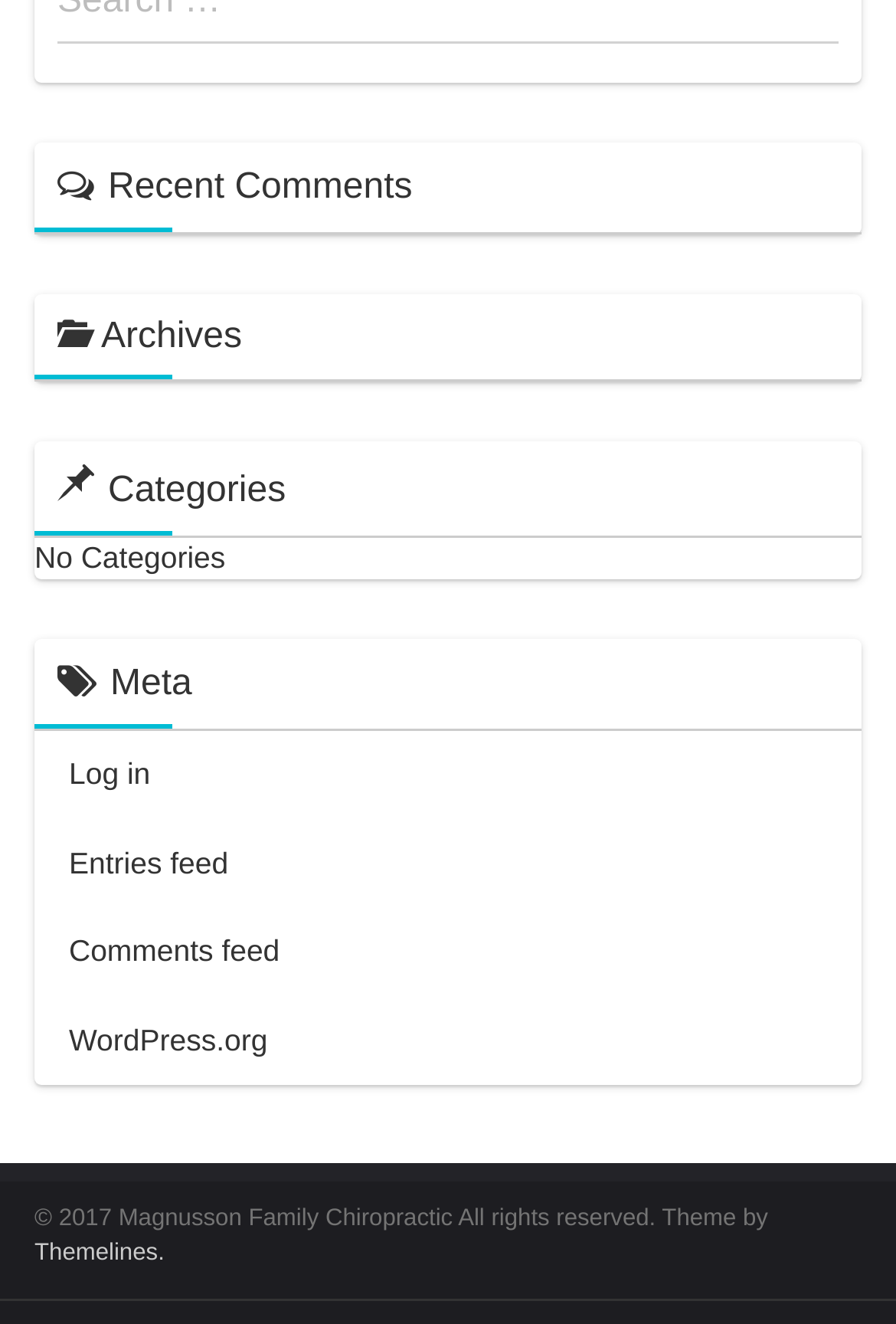Provide a single word or phrase answer to the question: 
What is the first comment category?

No Categories